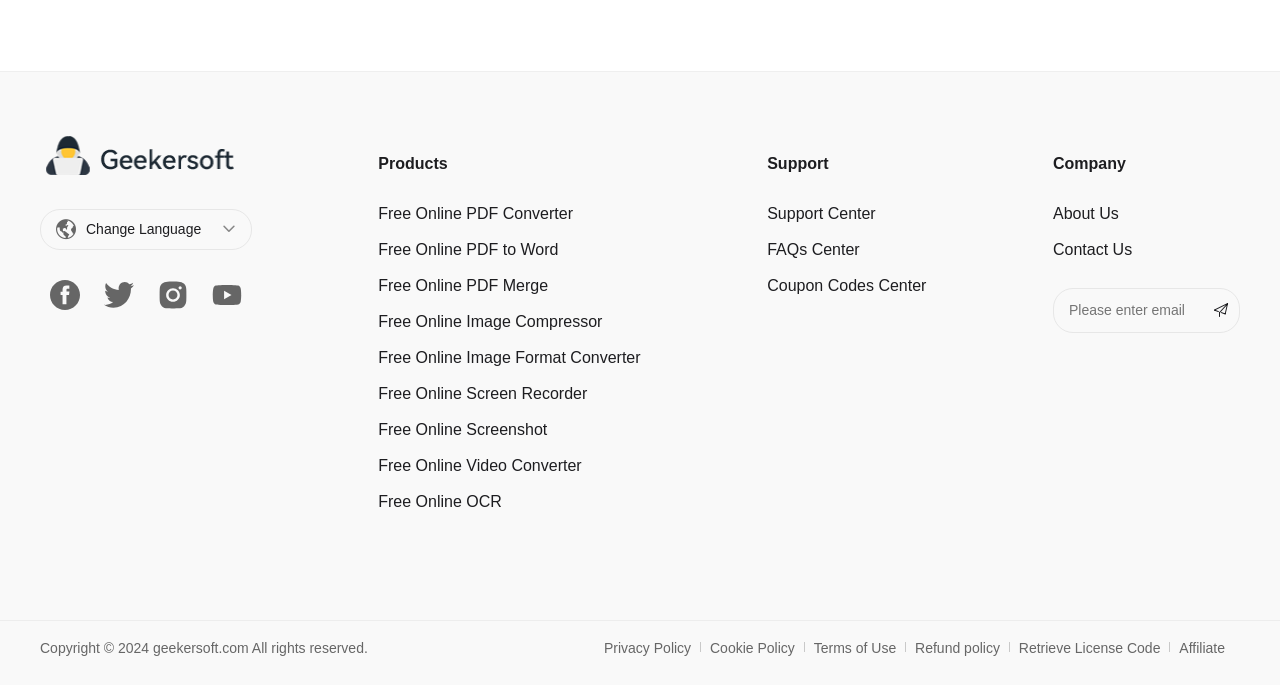Reply to the question with a single word or phrase:
How many social media links are there?

4